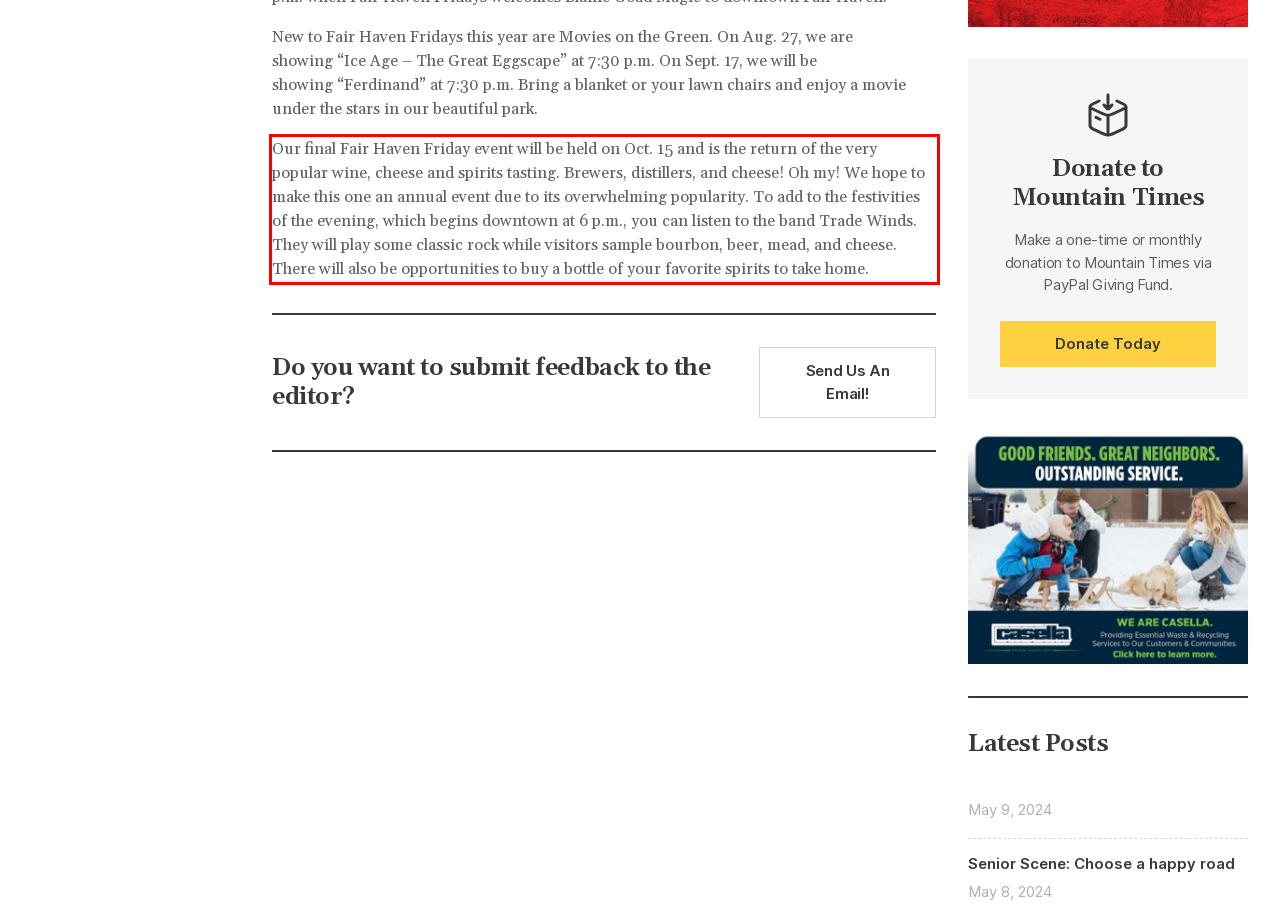You are provided with a screenshot of a webpage that includes a red bounding box. Extract and generate the text content found within the red bounding box.

Our final Fair Haven Friday event will be held on Oct. 15 and is the return of the very popular wine, cheese and spirits tasting. Brewers, distillers, and cheese! Oh my! We hope to make this one an annual event due to its overwhelming popularity. To add to the festivities of the evening, which begins downtown at 6 p.m., you can listen to the band Trade Winds. They will play some classic rock while visitors sample bourbon, beer, mead, and cheese. There will also be opportunities to buy a bottle of your favorite spirits to take home.